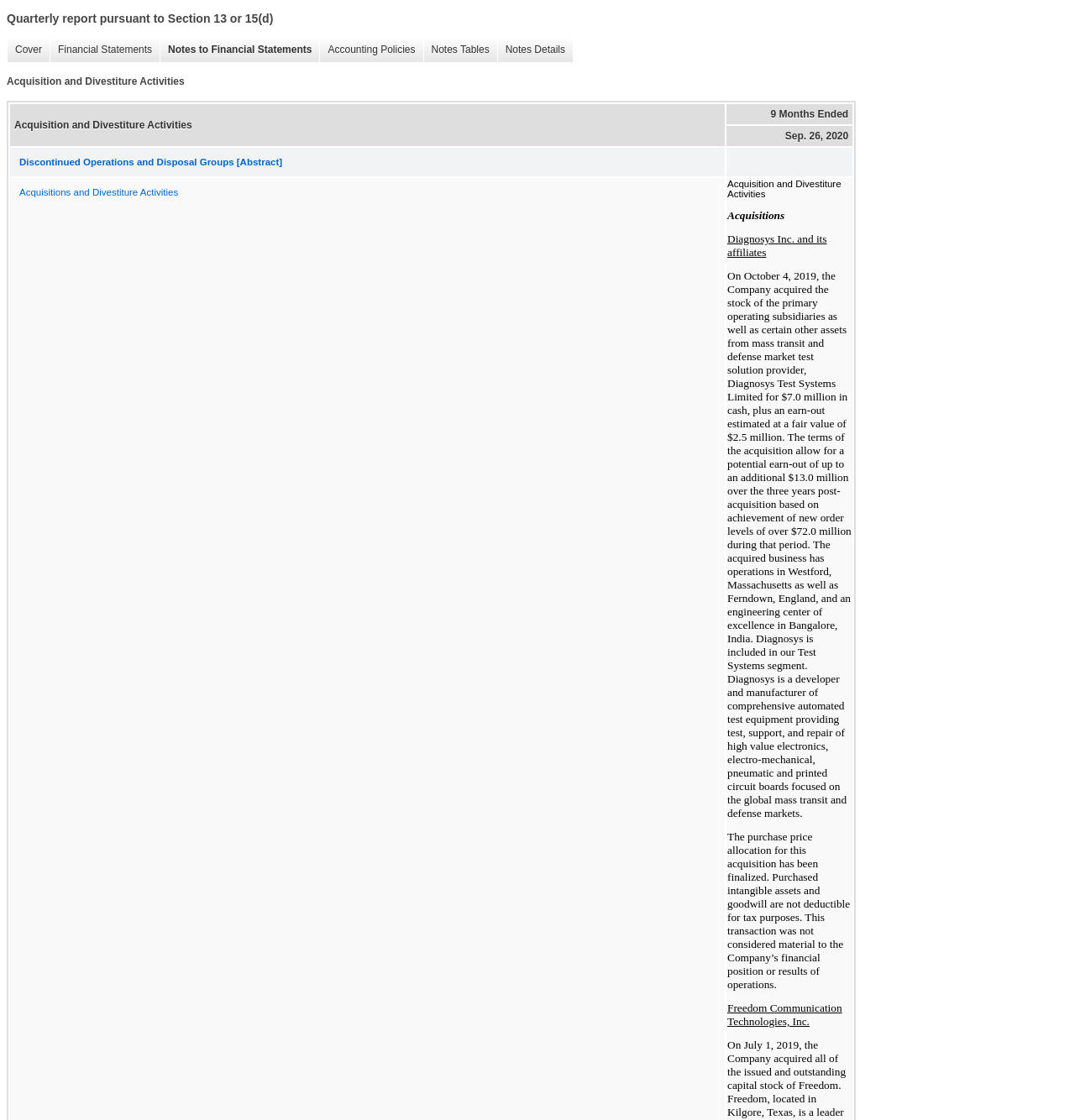What is the second section of the quarterly report?
Please utilize the information in the image to give a detailed response to the question.

The second section of the quarterly report is 'Financial Statements' which can be inferred from the link 'Financial Statements �' located at the top of the webpage.